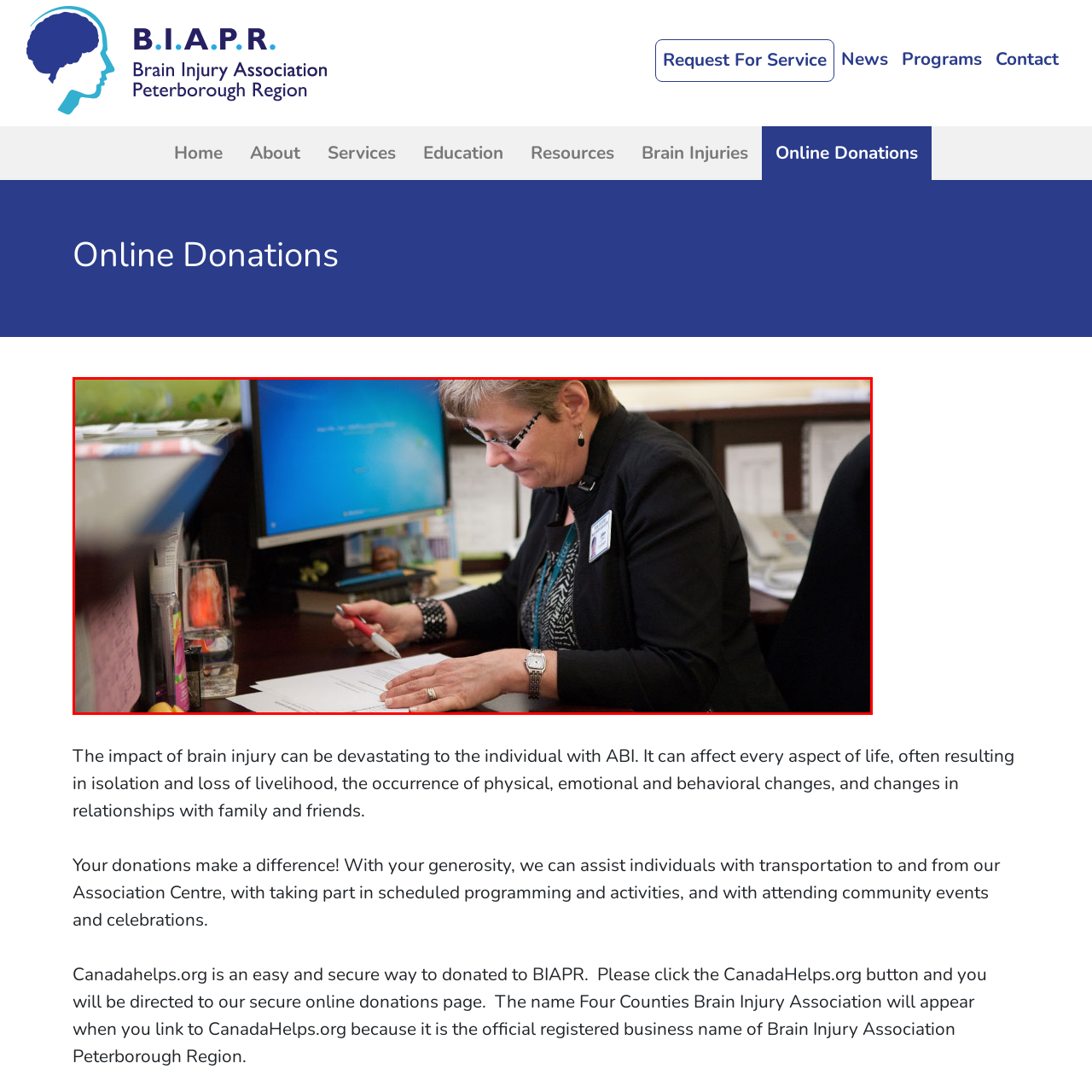Please look at the image highlighted by the red box, What is the purpose of the glass of water on the desk?
 Provide your answer using a single word or phrase.

To quench thirst